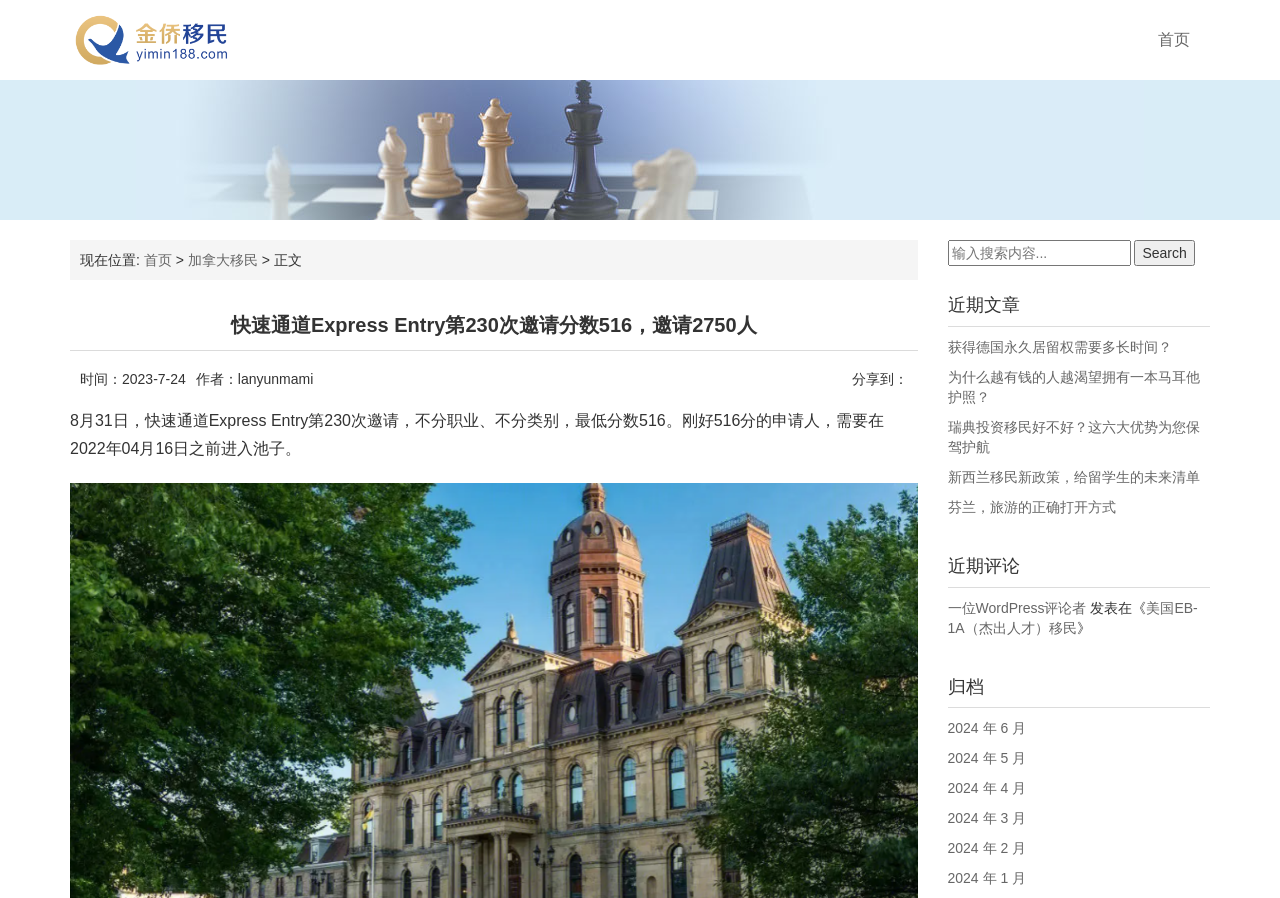What is the author of the article?
Using the visual information, respond with a single word or phrase.

lanyunmami